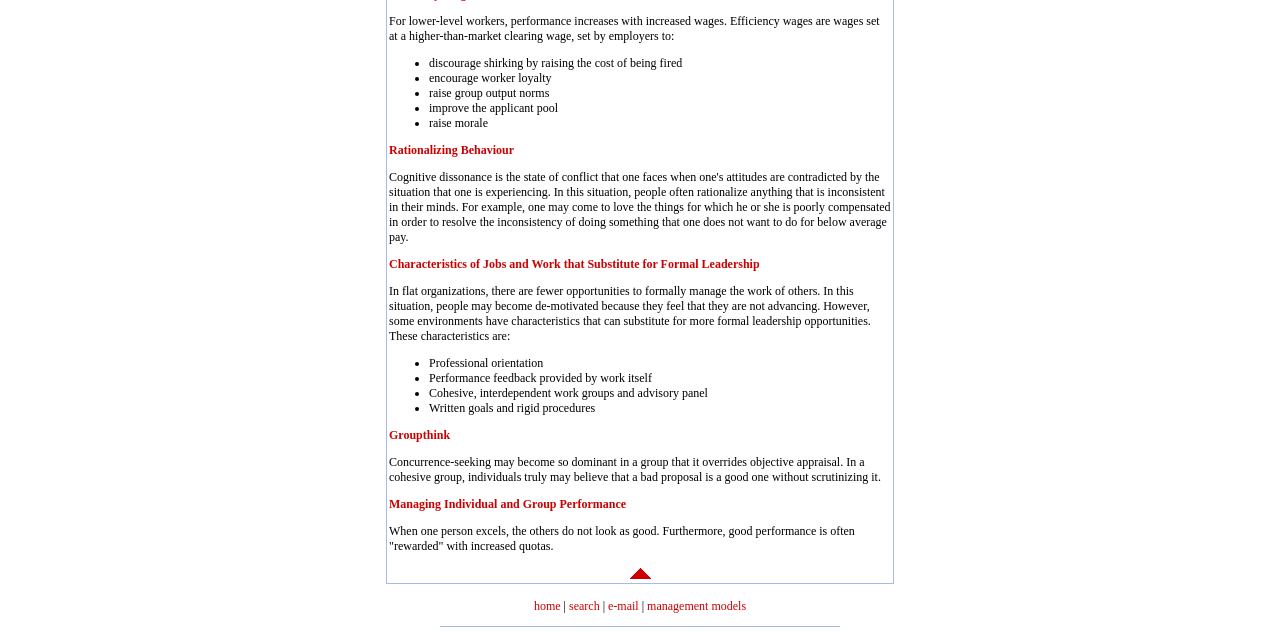Please give a succinct answer to the question in one word or phrase:
What is the bounding box coordinate of the image at the bottom of the page?

[0.344, 0.986, 0.656, 0.987]